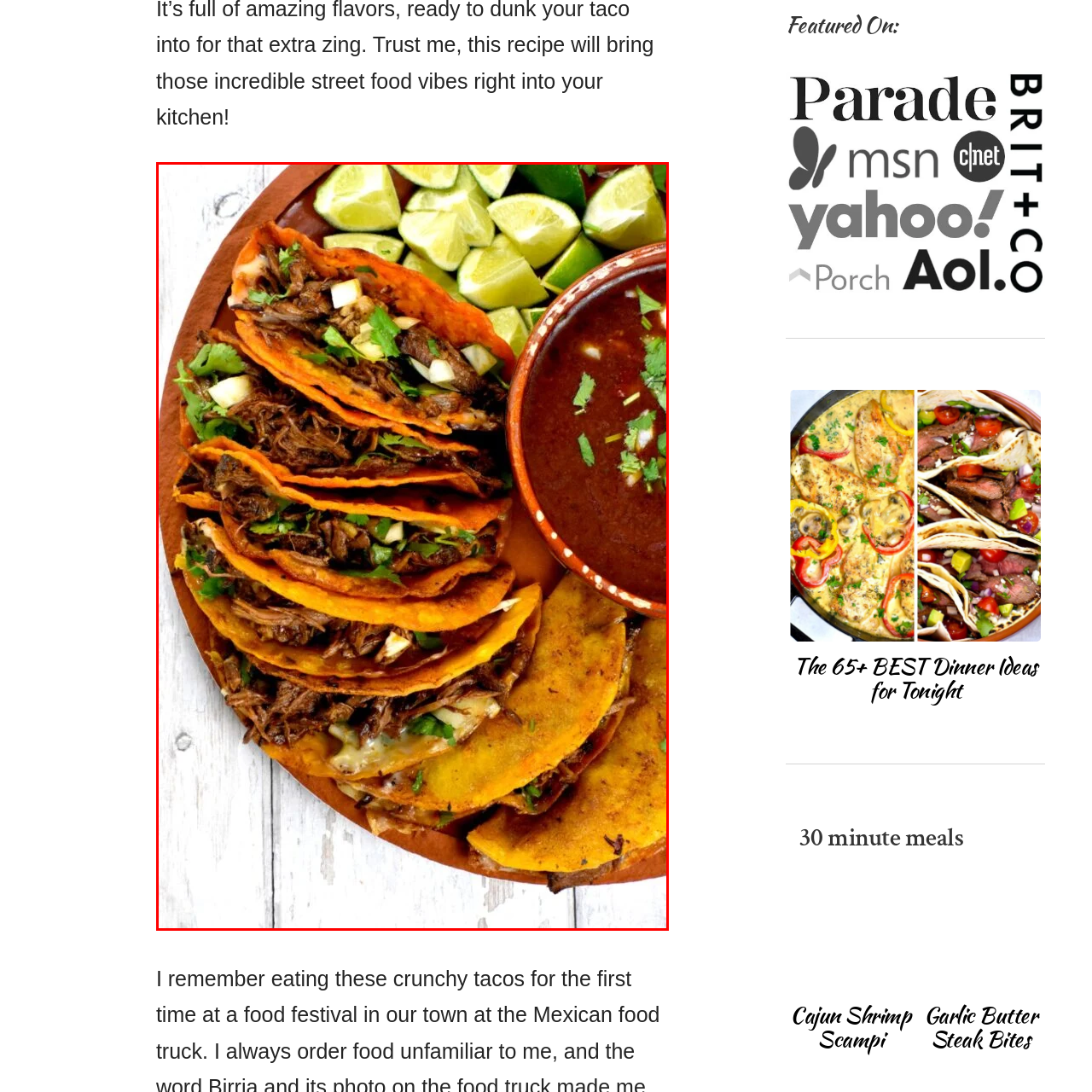Explain comprehensively what is shown in the image marked by the red outline.

The image showcases a delectable arrangement of Birria Tacos, also known as Quesabirria, presented on a wooden platter. These tacos are adorned with tender, slow-cooked beef, garnished with onions and fresh cilantro, all nestled inside crispy, golden tortillas. To the side, vibrant lime wedges are neatly arranged, perfect for squeezing over the tacos for added zest. Complementing this feast is a rich, savory consommé served in a traditional bowl, inviting diners to dip their tacos for an enhanced flavor experience. This dish is often hailed as one of the ultimate taco experiences, earning it a special place in the hearts of taco enthusiasts everywhere.